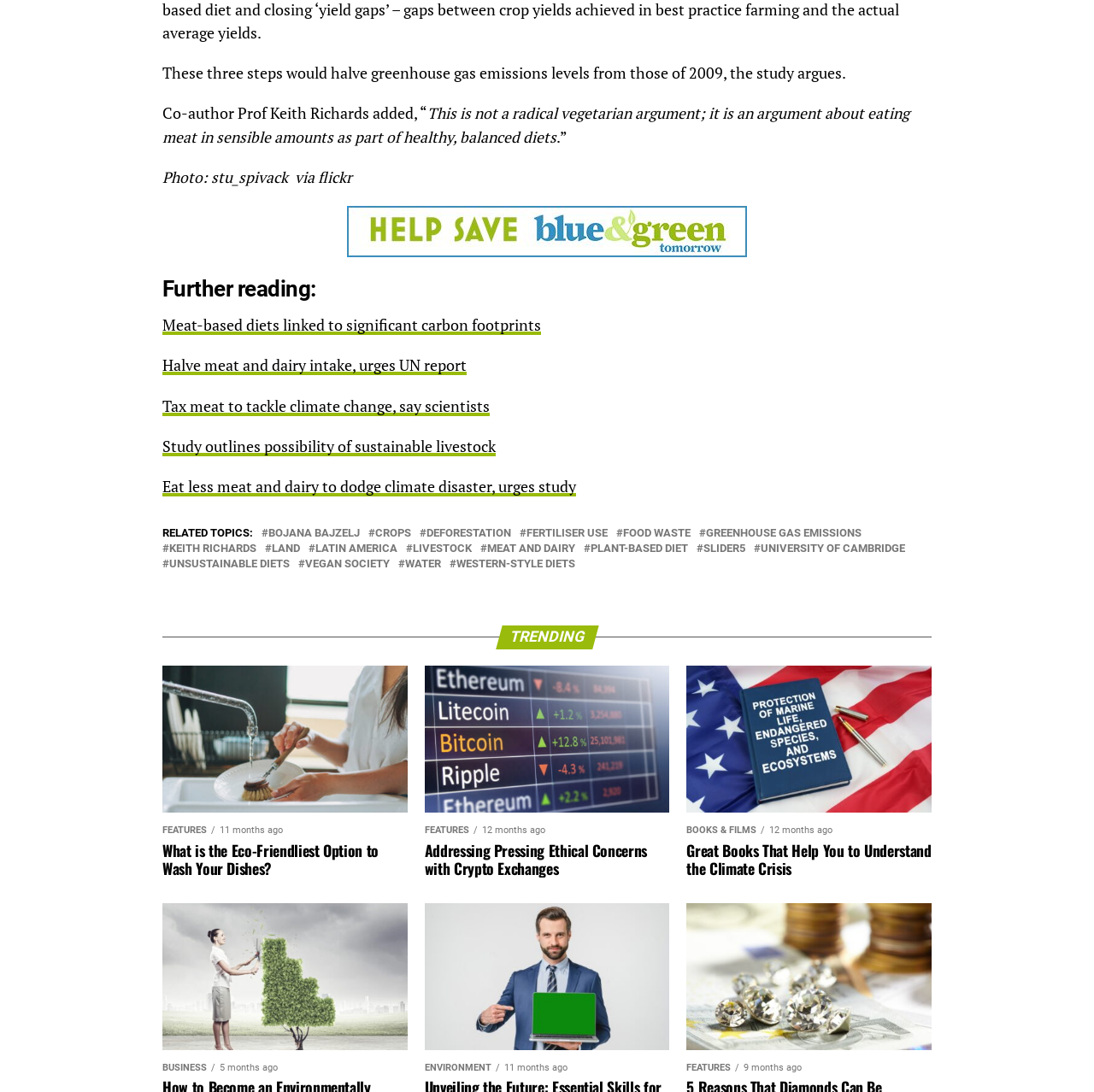Reply to the question below using a single word or brief phrase:
What is the topic of the article?

Meat consumption and greenhouse gas emissions